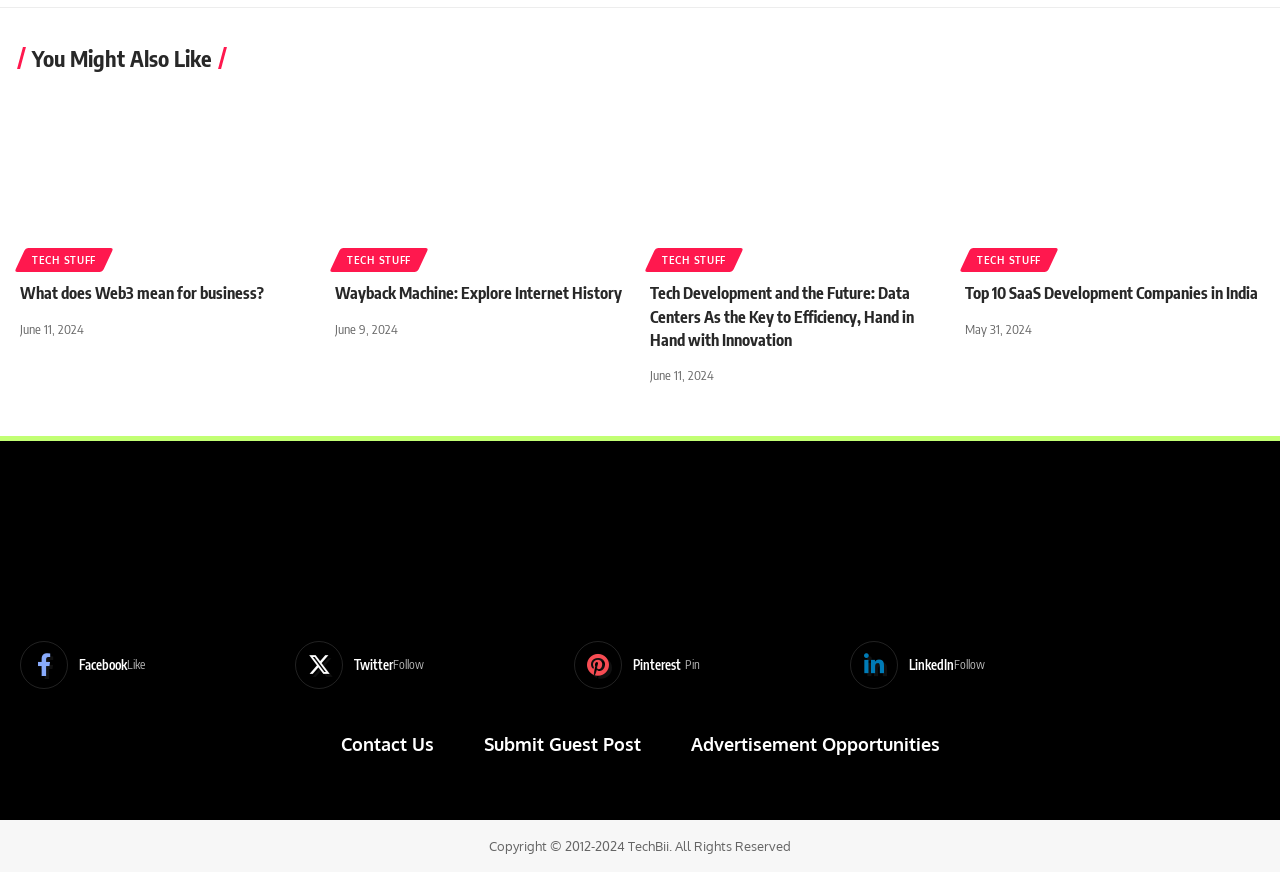How many articles are listed under 'You Might Also Like'?
Identify the answer in the screenshot and reply with a single word or phrase.

4